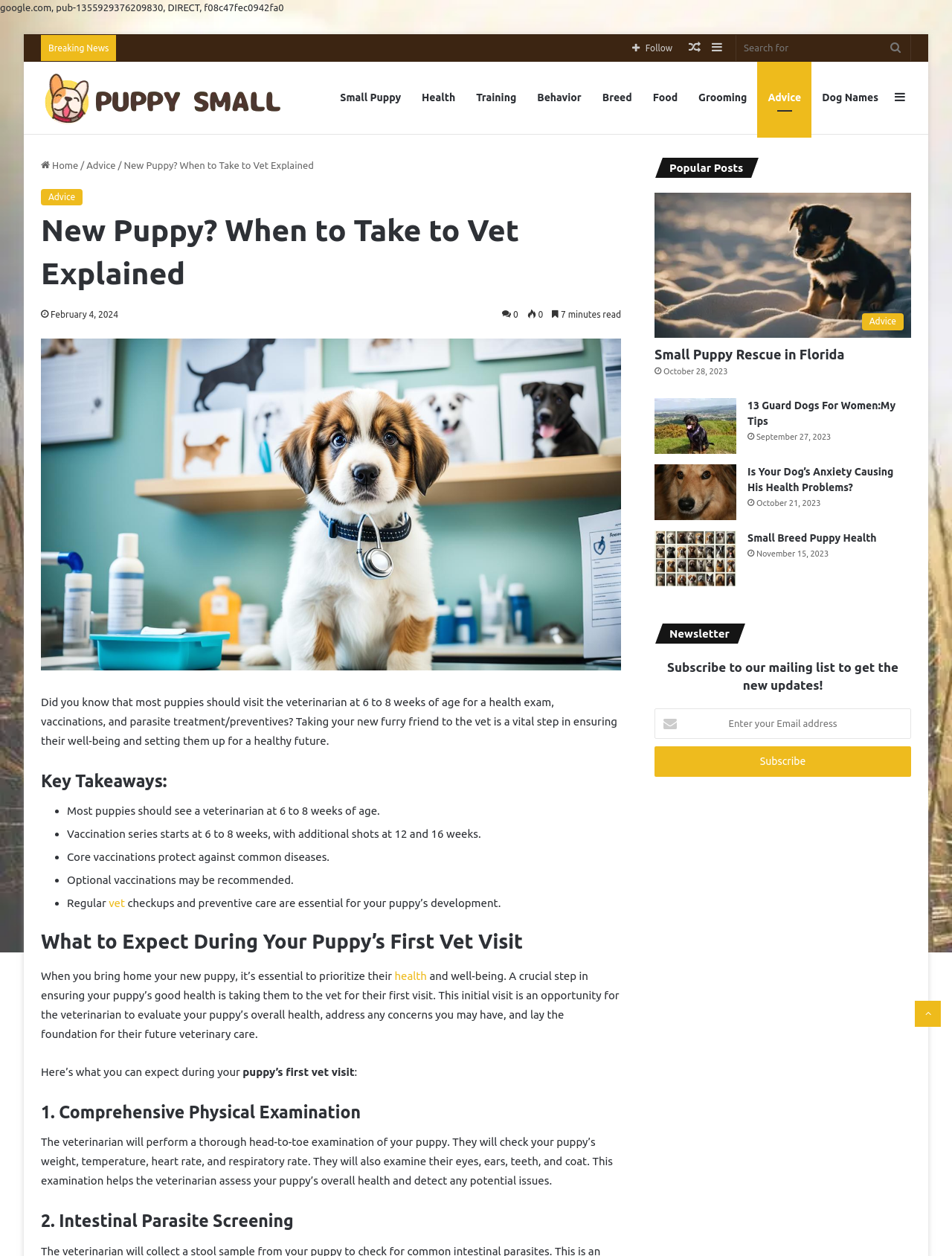How many list markers are there in the 'Key Takeaways' section?
Refer to the image and answer the question using a single word or phrase.

5